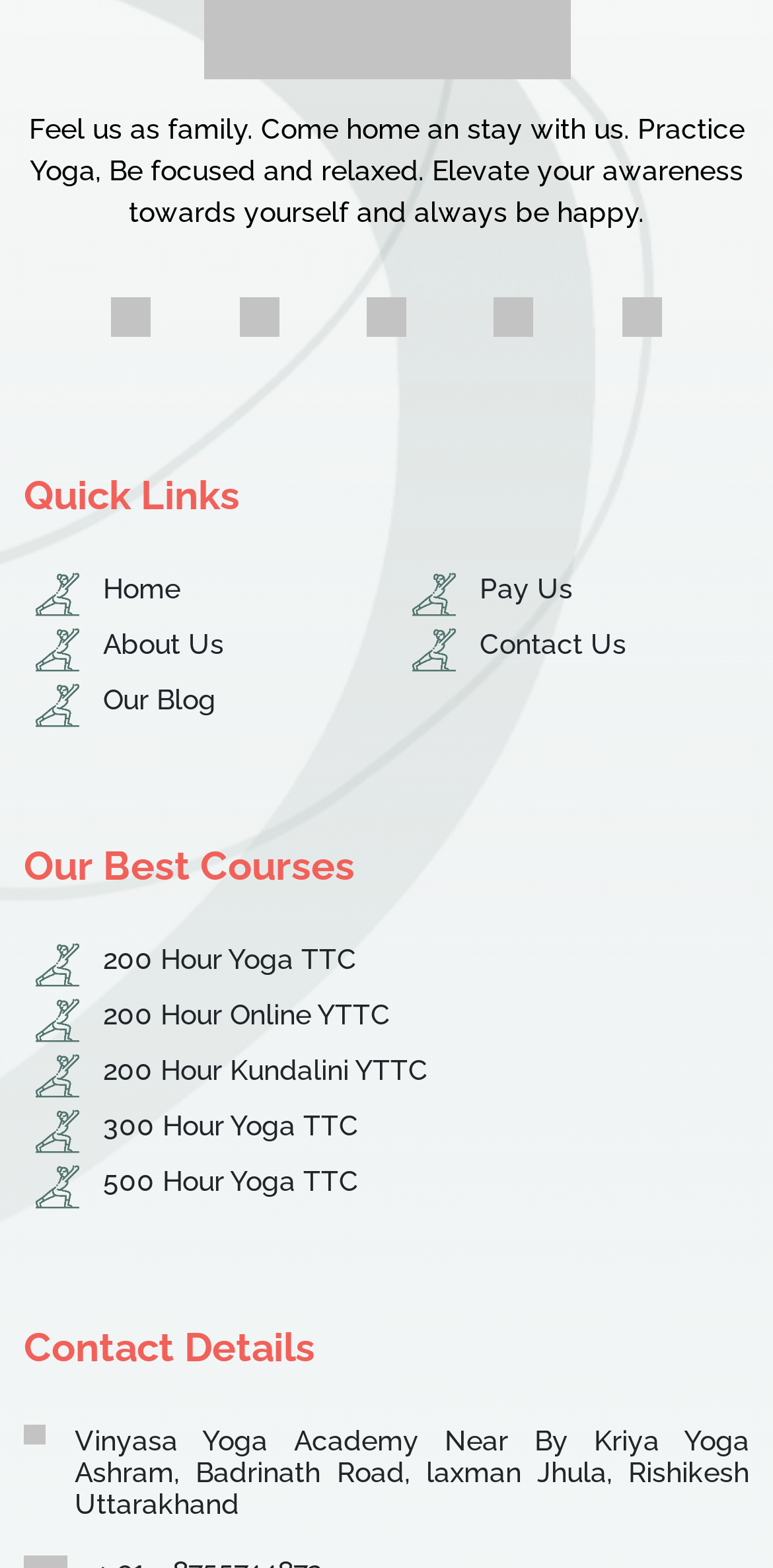Predict the bounding box of the UI element based on this description: "200 Hour Kundalini YTTC".

[0.133, 0.672, 0.554, 0.692]